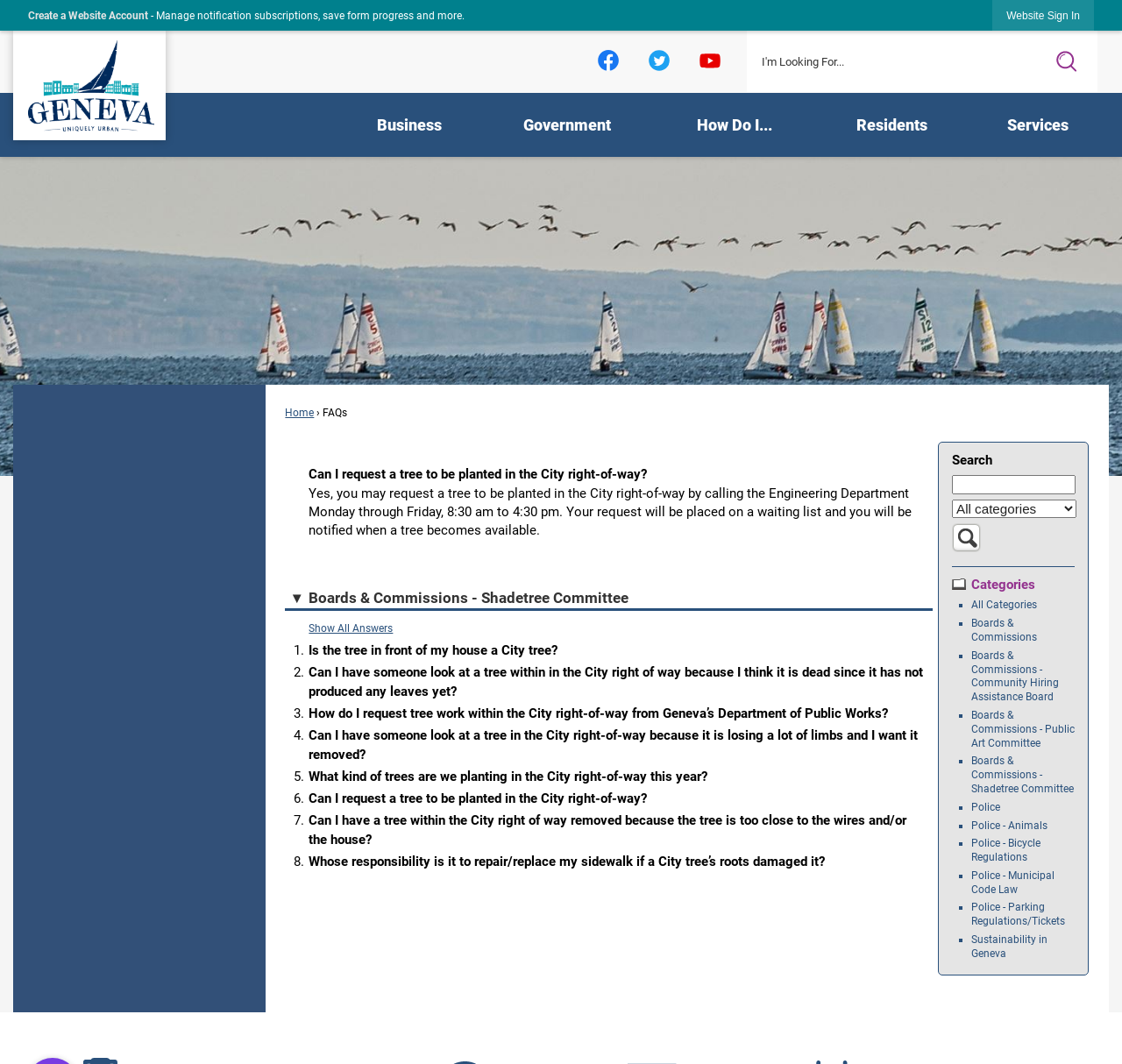Identify and provide the bounding box coordinates of the UI element described: "Website Sign In". The coordinates should be formatted as [left, top, right, bottom], with each number being a float between 0 and 1.

[0.885, 0.0, 0.975, 0.029]